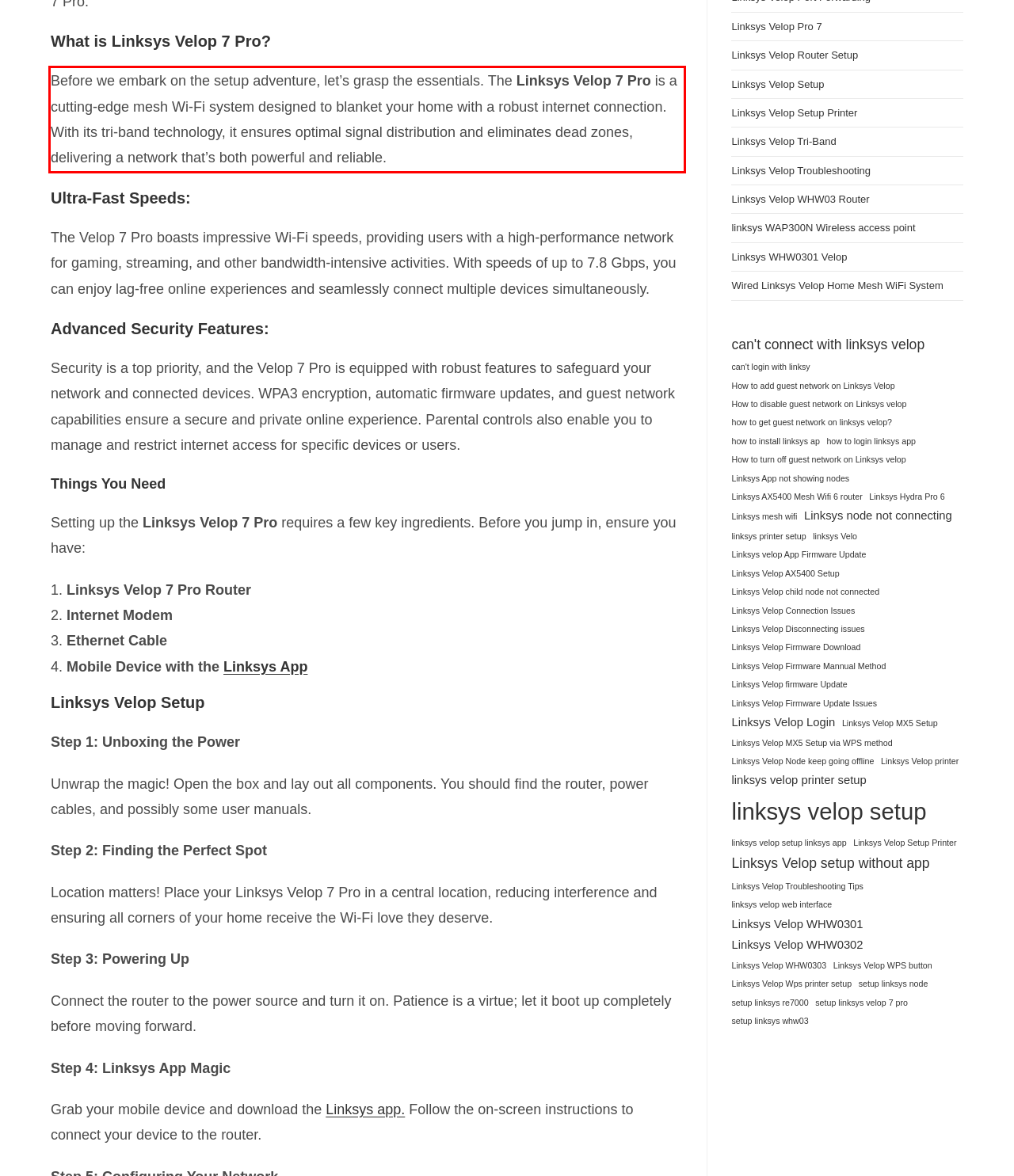Using the webpage screenshot, recognize and capture the text within the red bounding box.

Before we embark on the setup adventure, let’s grasp the essentials. The Linksys Velop 7 Pro is a cutting-edge mesh Wi-Fi system designed to blanket your home with a robust internet connection. With its tri-band technology, it ensures optimal signal distribution and eliminates dead zones, delivering a network that’s both powerful and reliable.